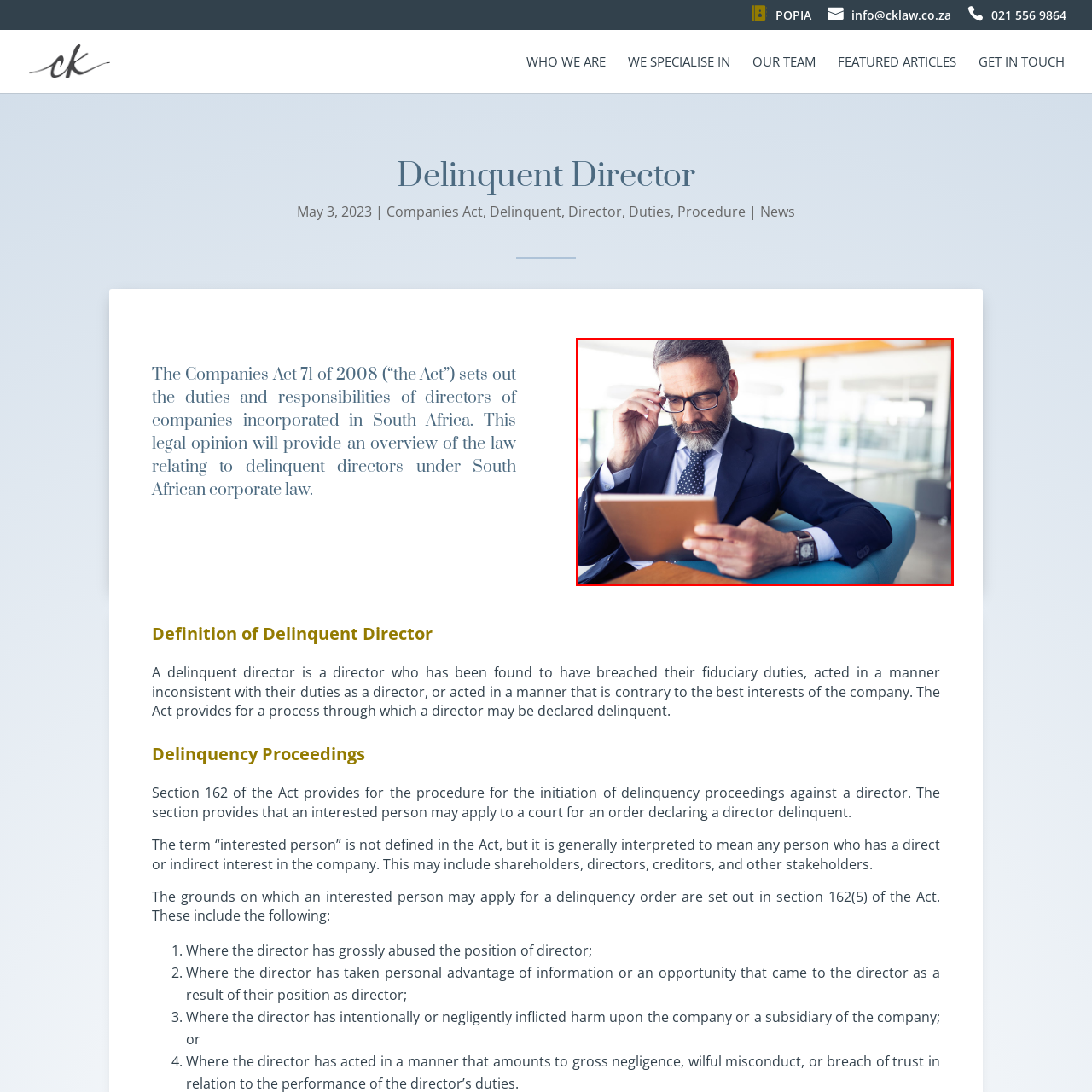Elaborate on the visual details of the image contained within the red boundary.

The image features a well-dressed middle-aged man with a distinguished beard and glasses, intently focused on a tablet device he holds in his hands. He is seated comfortably, wearing a dark suit complemented by a light-colored shirt and a patterned tie, and his thoughtful expression suggests he is engaged in serious contemplation or analysis. The modern, airy office environment in the background, characterized by large windows and a sleek design, adds to the professional ambiance. This scene resonates with themes pertinent to corporate governance and the responsibilities of directors, embodying the essence of topics such as fiduciary duties and compliance with corporate law, particularly relevant to discussions on delinquent directors under the South African Companies Act.